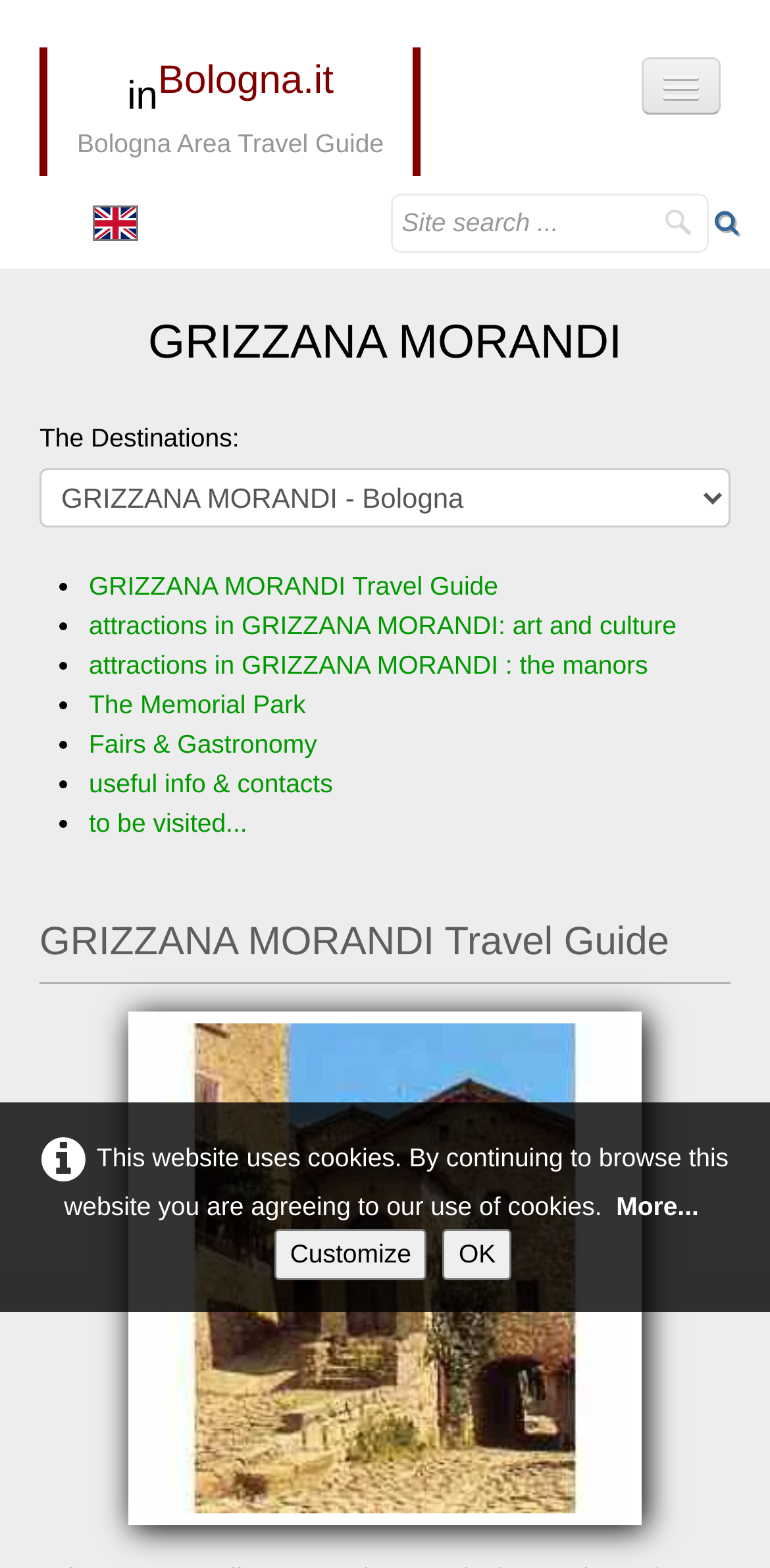What are the categories of attractions in Grizzana Morandi?
Based on the image, provide your answer in one word or phrase.

Art and culture, manors, etc.